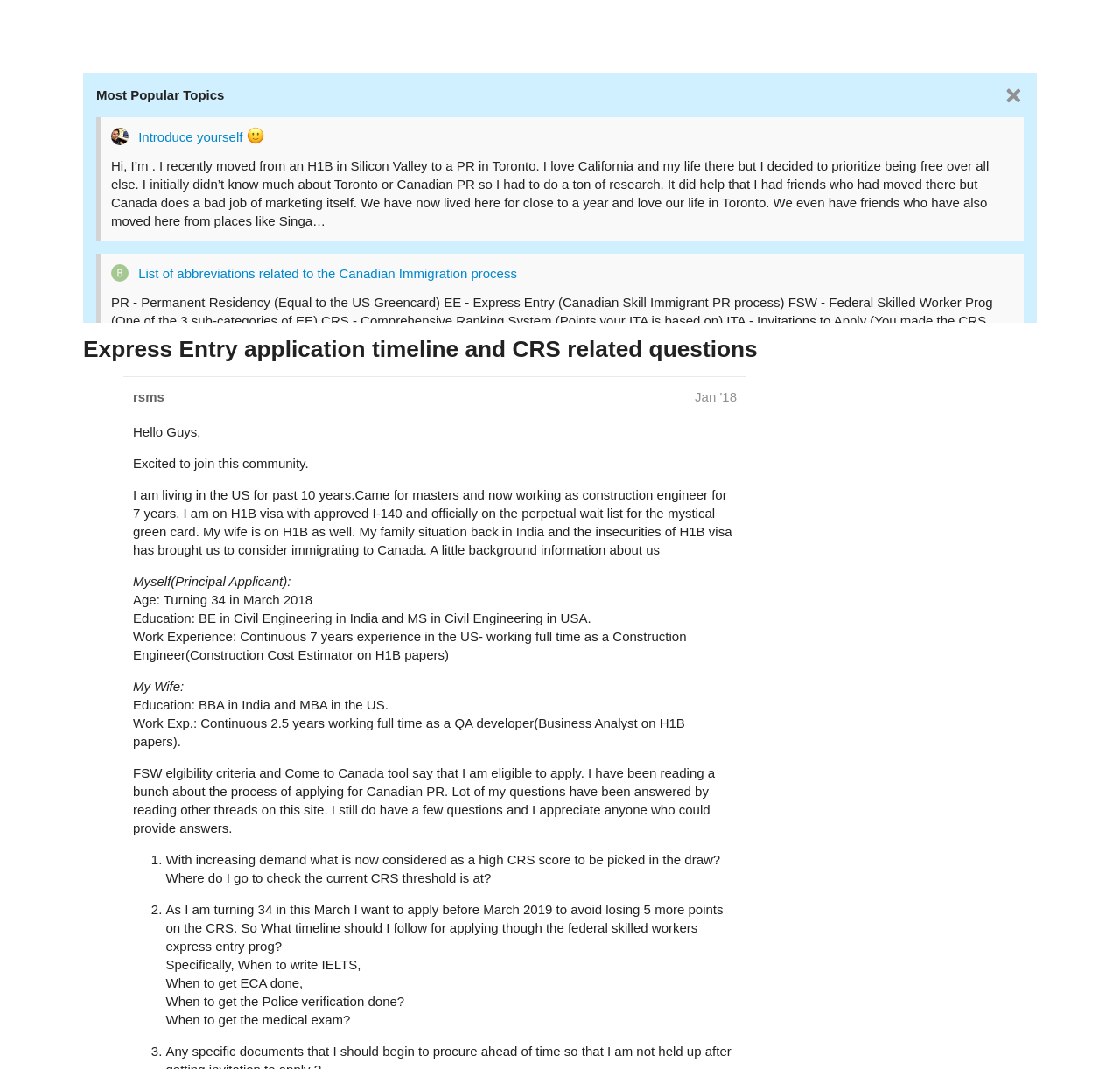From the webpage screenshot, identify the region described by @anon25417004. Provide the bounding box coordinates as (top-left x, top-left y, bottom-right x, bottom-right y), with each value being a floating point number between 0 and 1.

[0.488, 0.632, 0.578, 0.649]